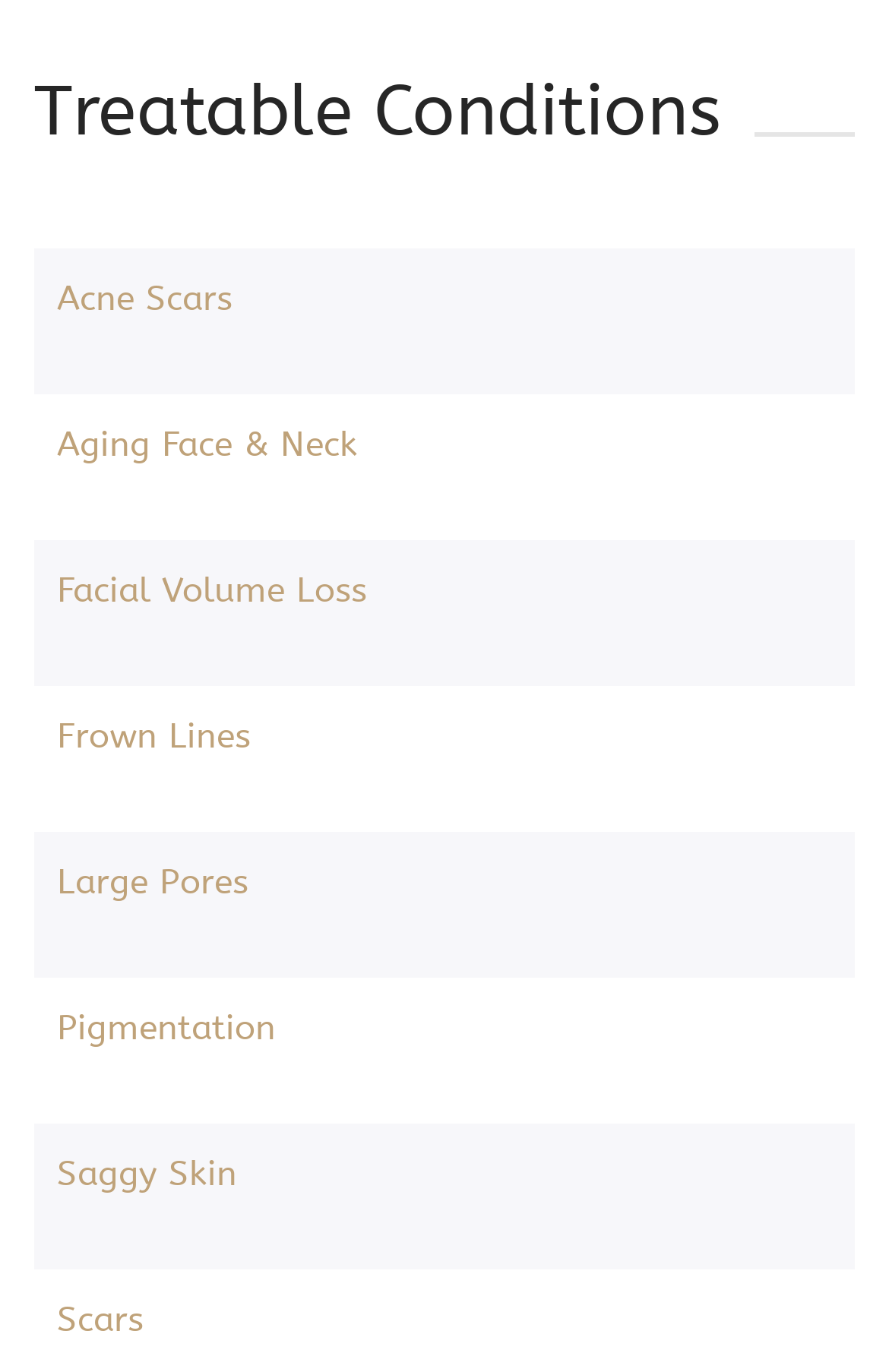What is the last condition listed?
Please answer the question with as much detail and depth as you can.

I looked at the list of links under the 'Treatable Conditions' heading and found that the last link is 'Scars', which is located at the bottom of the list.